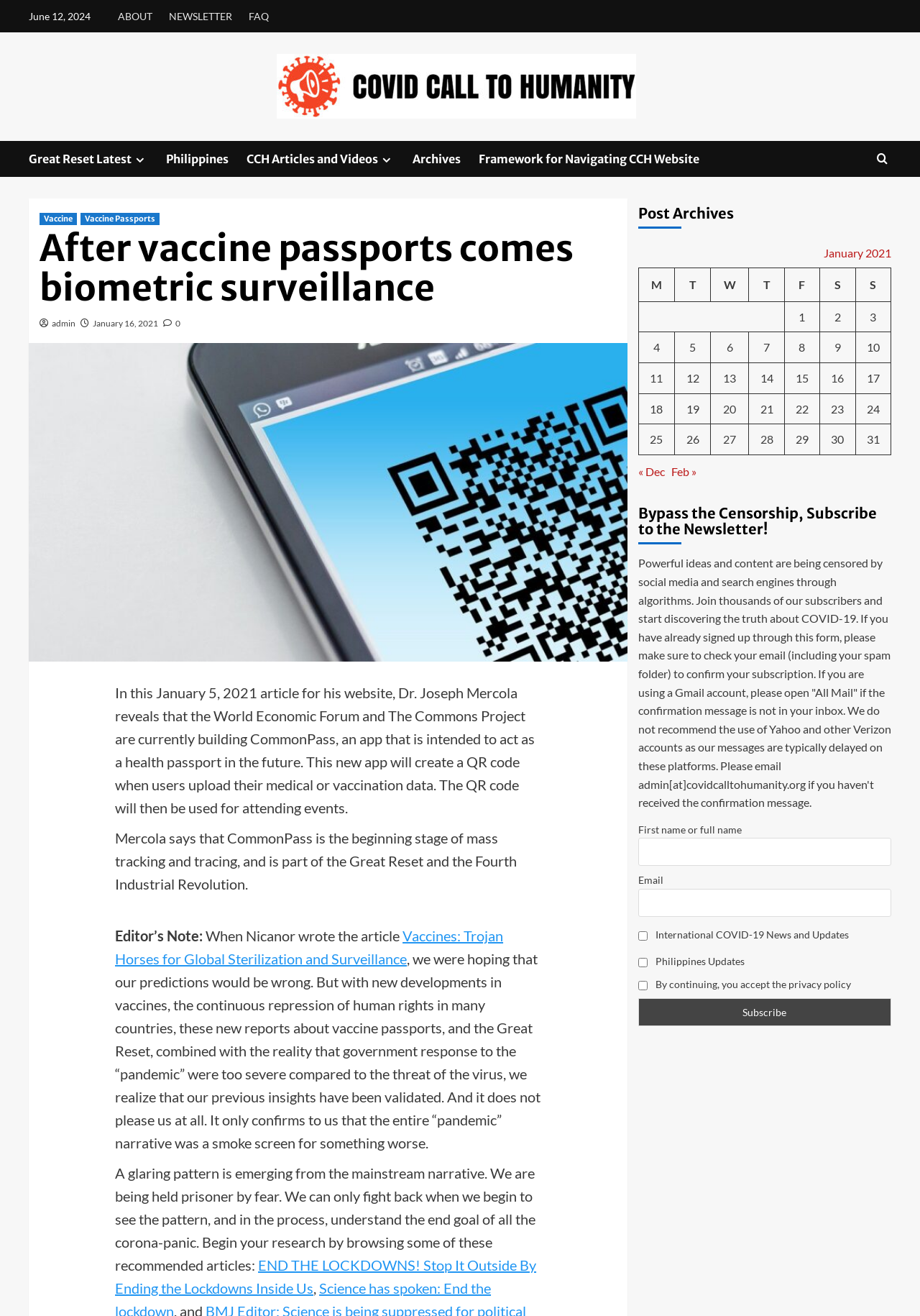Please determine the bounding box coordinates of the element's region to click in order to carry out the following instruction: "Click on NEWSLETTER link". The coordinates should be four float numbers between 0 and 1, i.e., [left, top, right, bottom].

[0.176, 0.0, 0.26, 0.025]